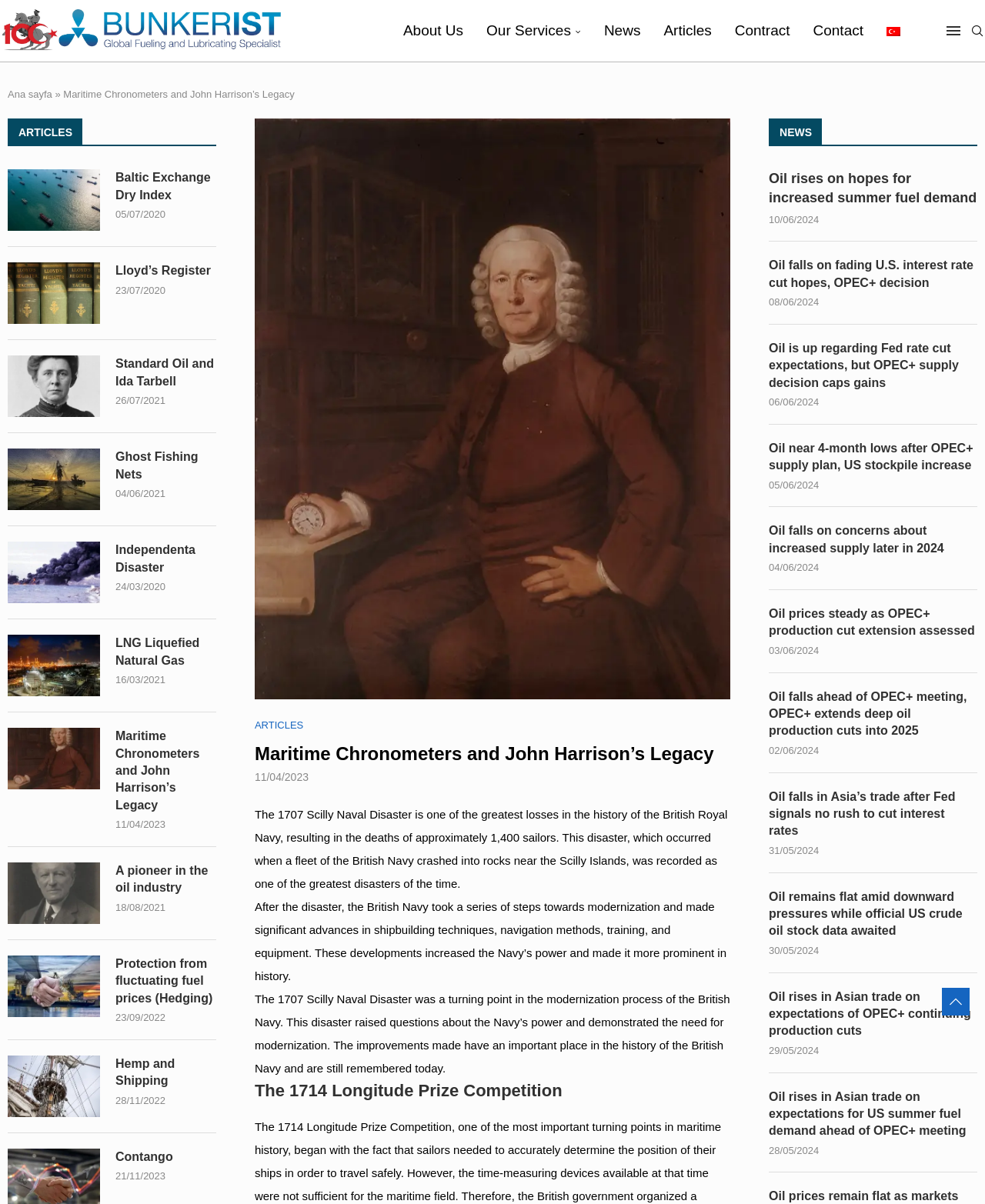What is the name of the competition mentioned in the article?
Analyze the screenshot and provide a detailed answer to the question.

The competition is mentioned in the heading 'The 1714 Longitude Prize Competition' which is located below the main article heading, indicating that the article discusses this competition in the context of maritime chronometers.